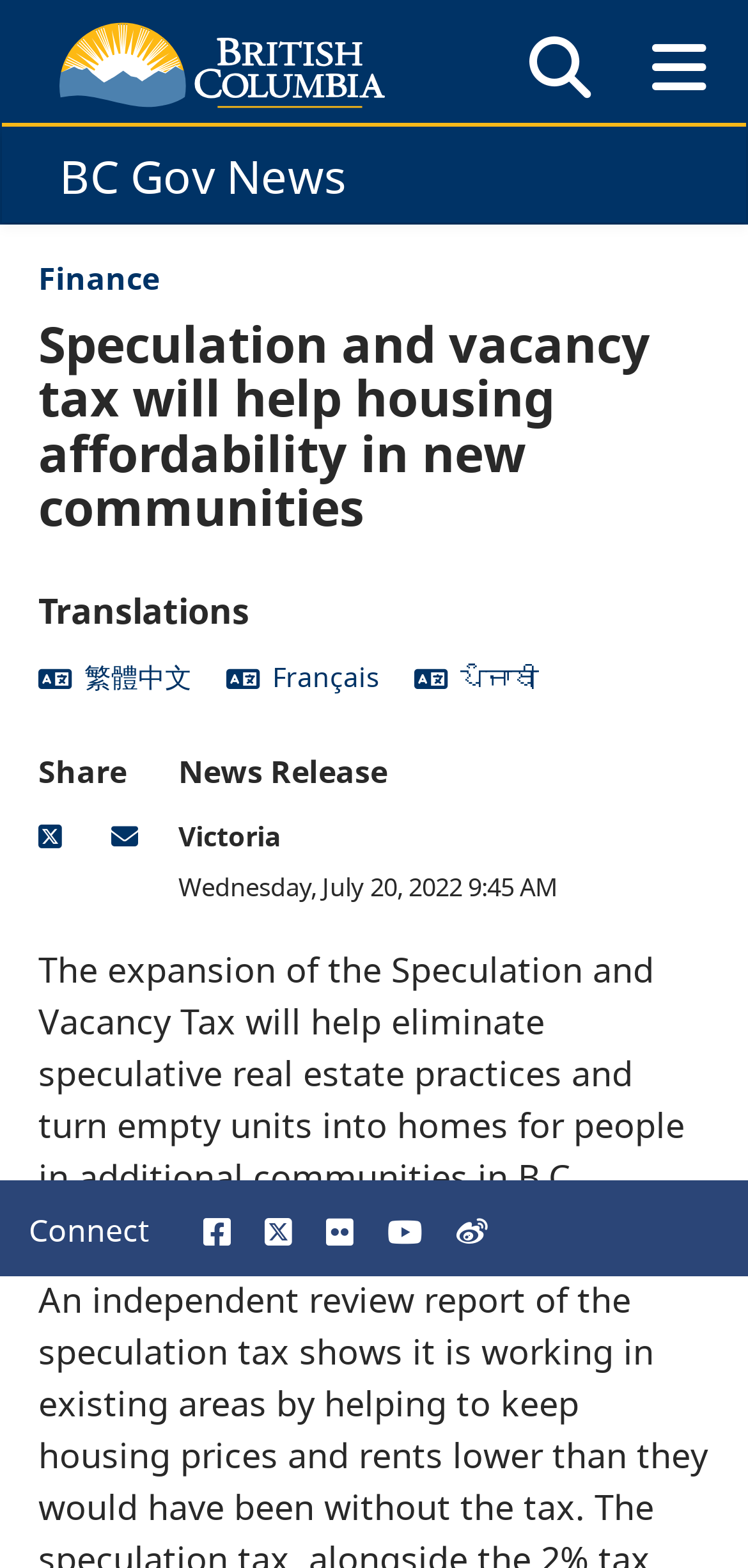What is the name of the government mentioned?
Give a detailed explanation using the information visible in the image.

I found the answer by looking at the link element with the text 'Government of B.C.' which is located at the top left of the webpage.